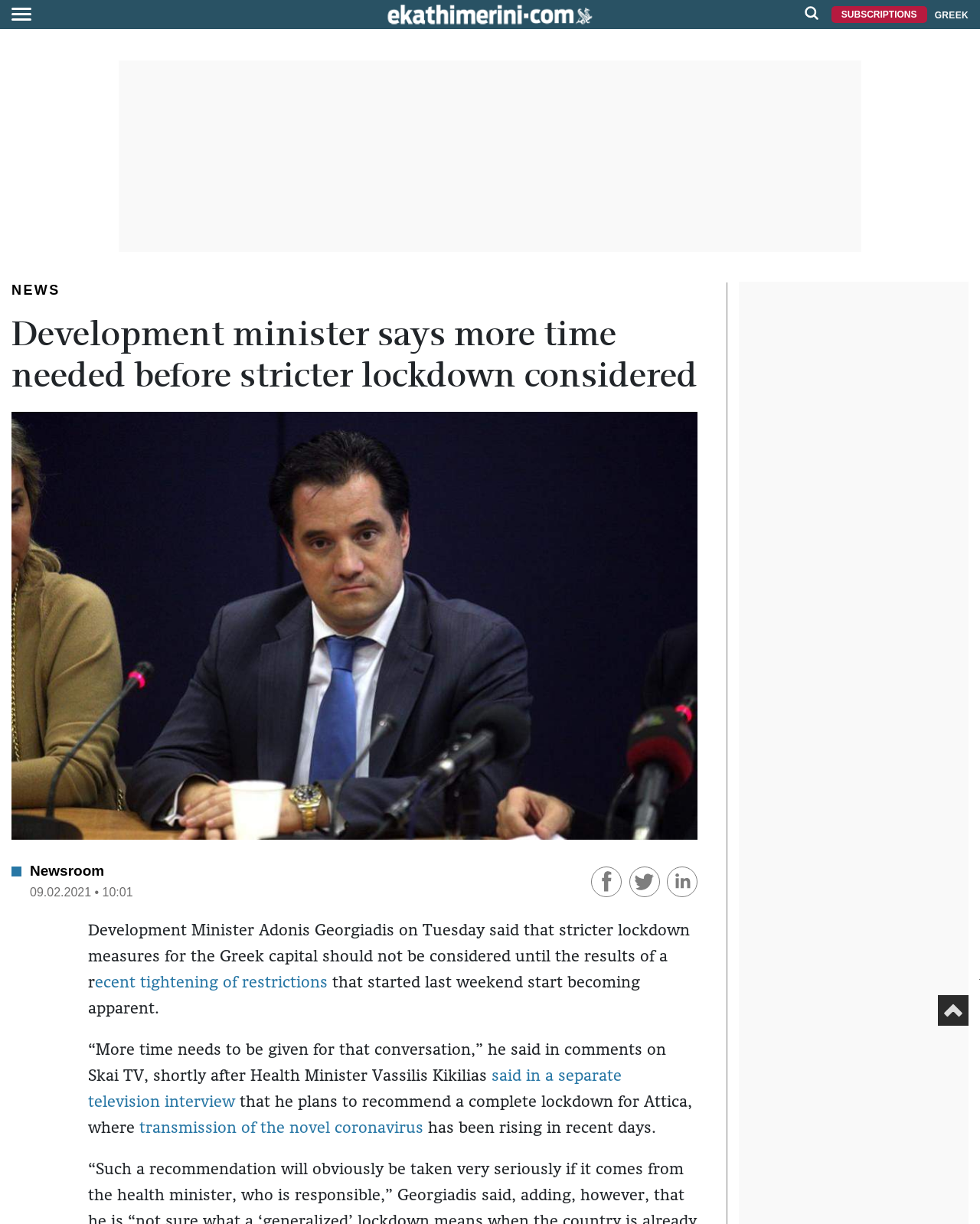What is the date of the news article?
We need a detailed and exhaustive answer to the question. Please elaborate.

The date of the news article can be found in the text '09.02.2021 • 10:01', which is the timestamp of the article.